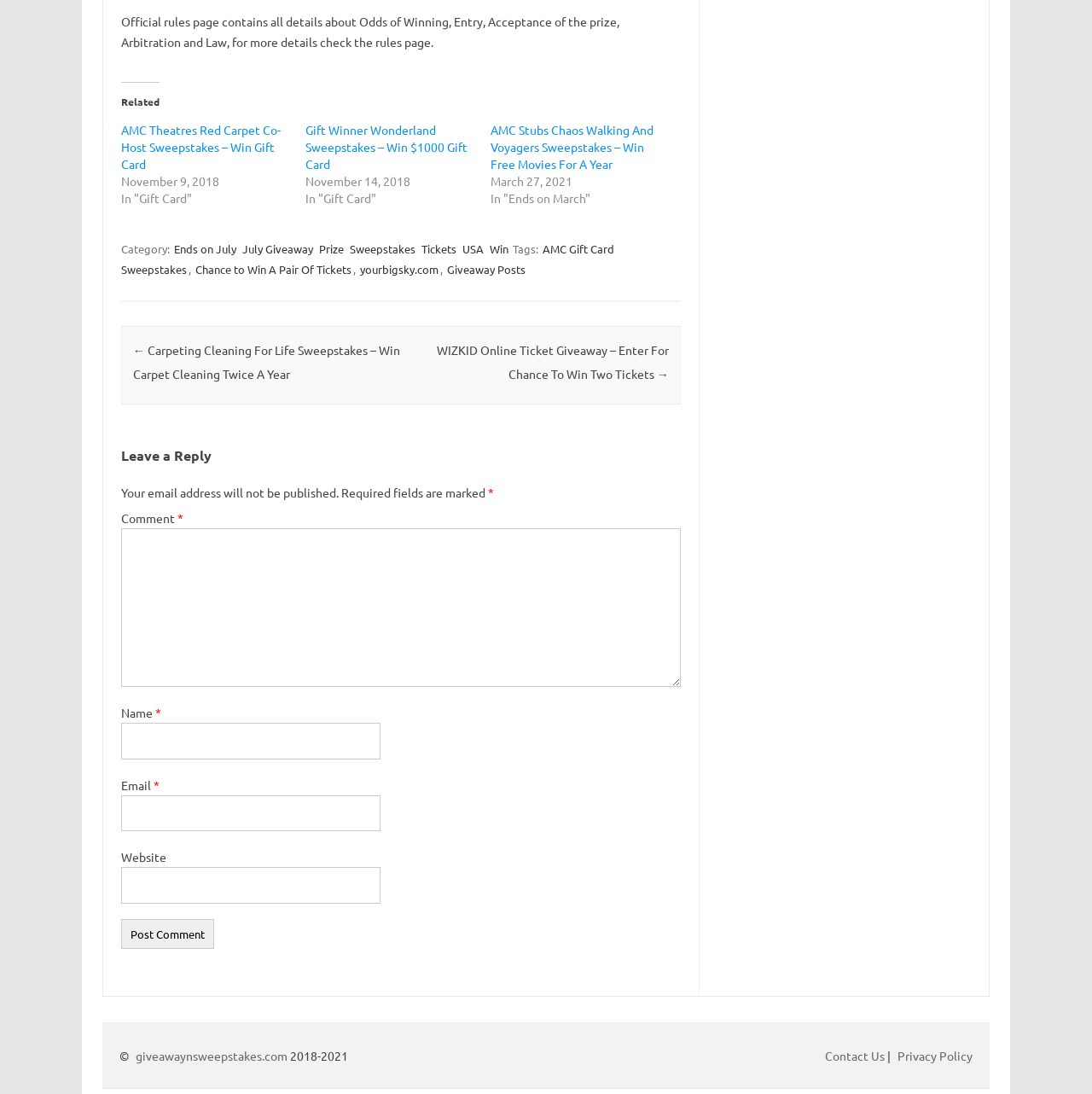Find the bounding box coordinates of the clickable area required to complete the following action: "Enter a comment in the 'Comment *' field".

[0.111, 0.482, 0.623, 0.628]